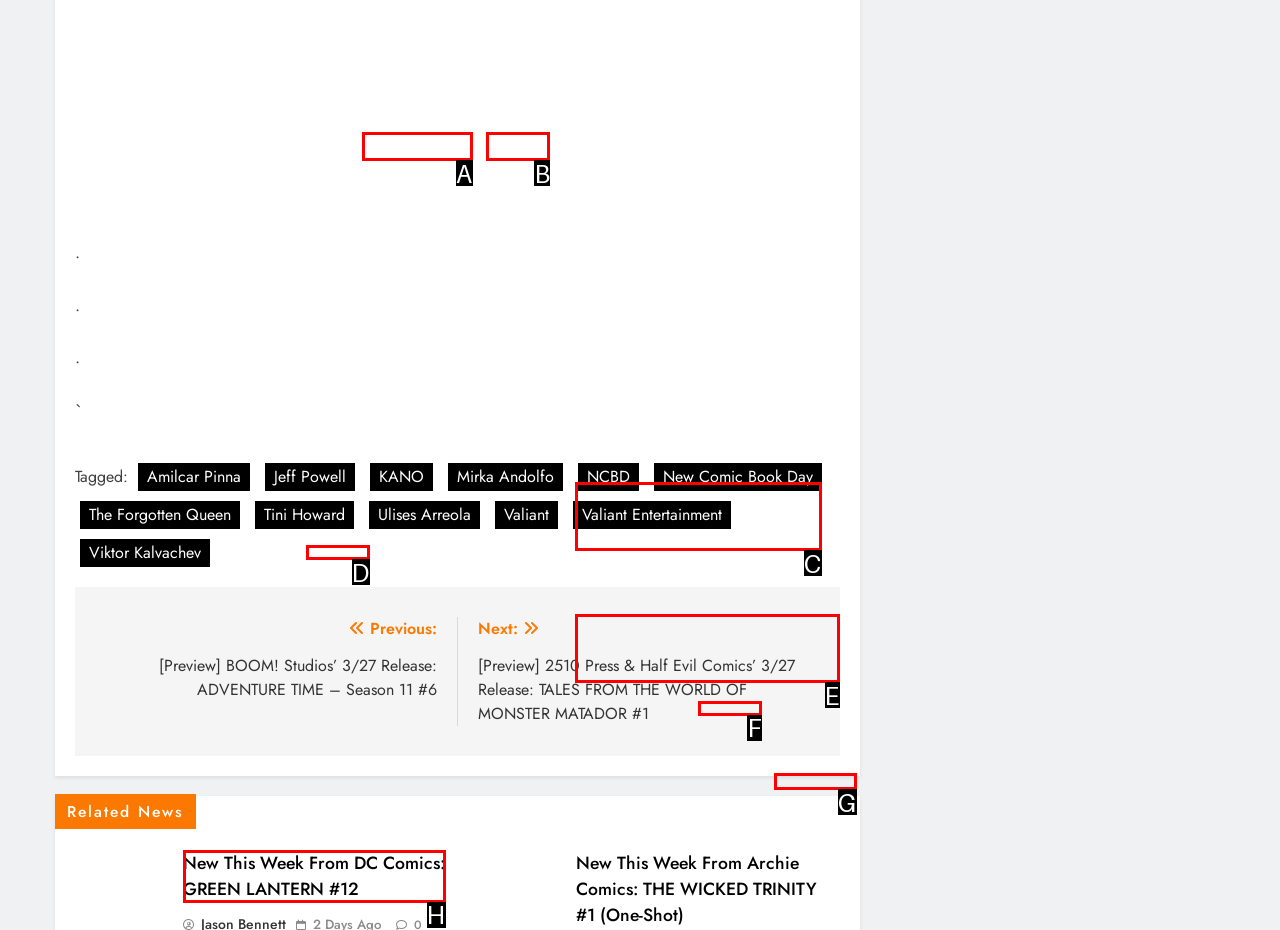Identify the correct UI element to click for this instruction: Read news about GREEN LANTERN #12
Respond with the appropriate option's letter from the provided choices directly.

H